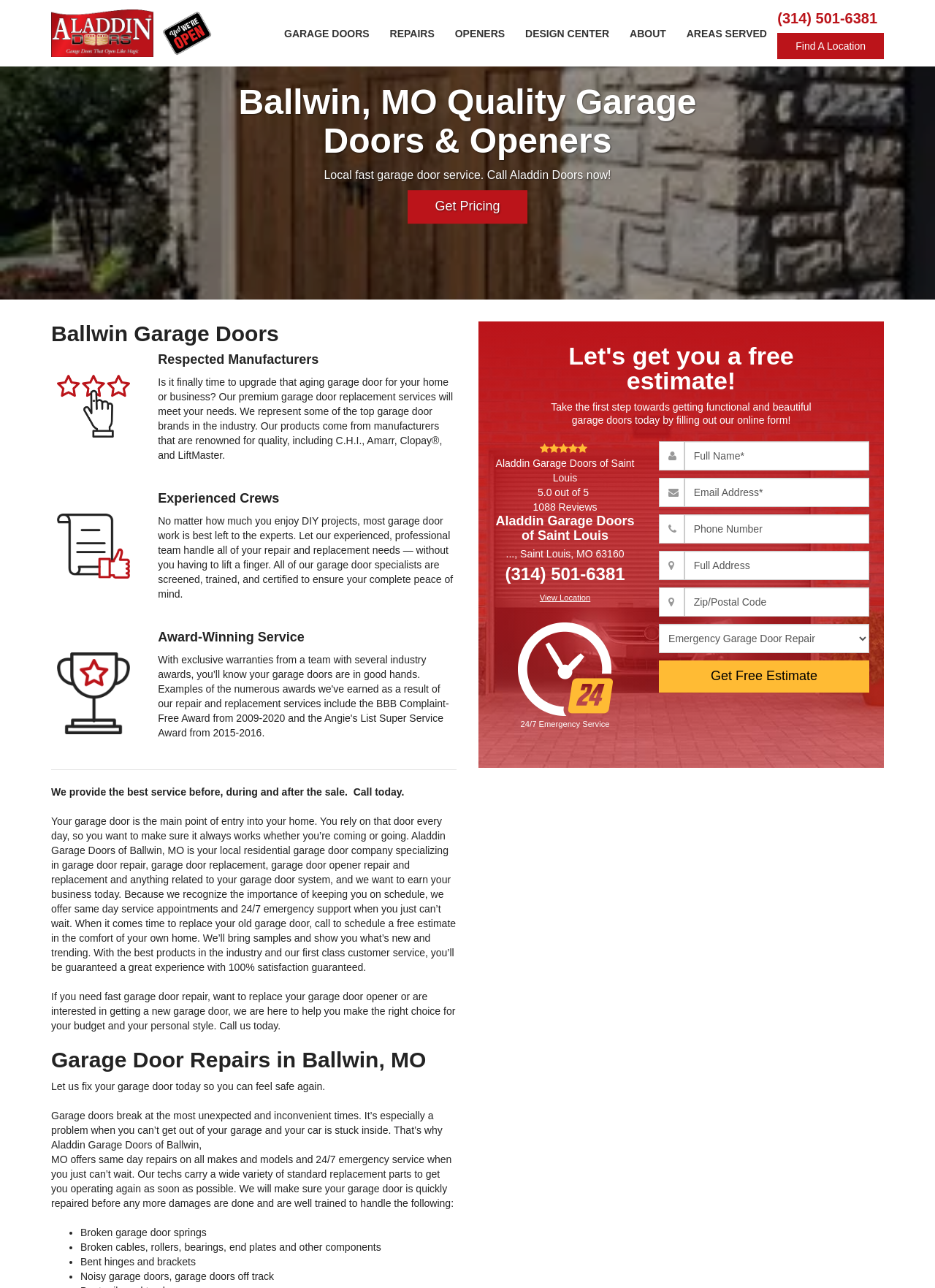Provide your answer in one word or a succinct phrase for the question: 
What is the address of the company?

Saint Louis, MO 63160